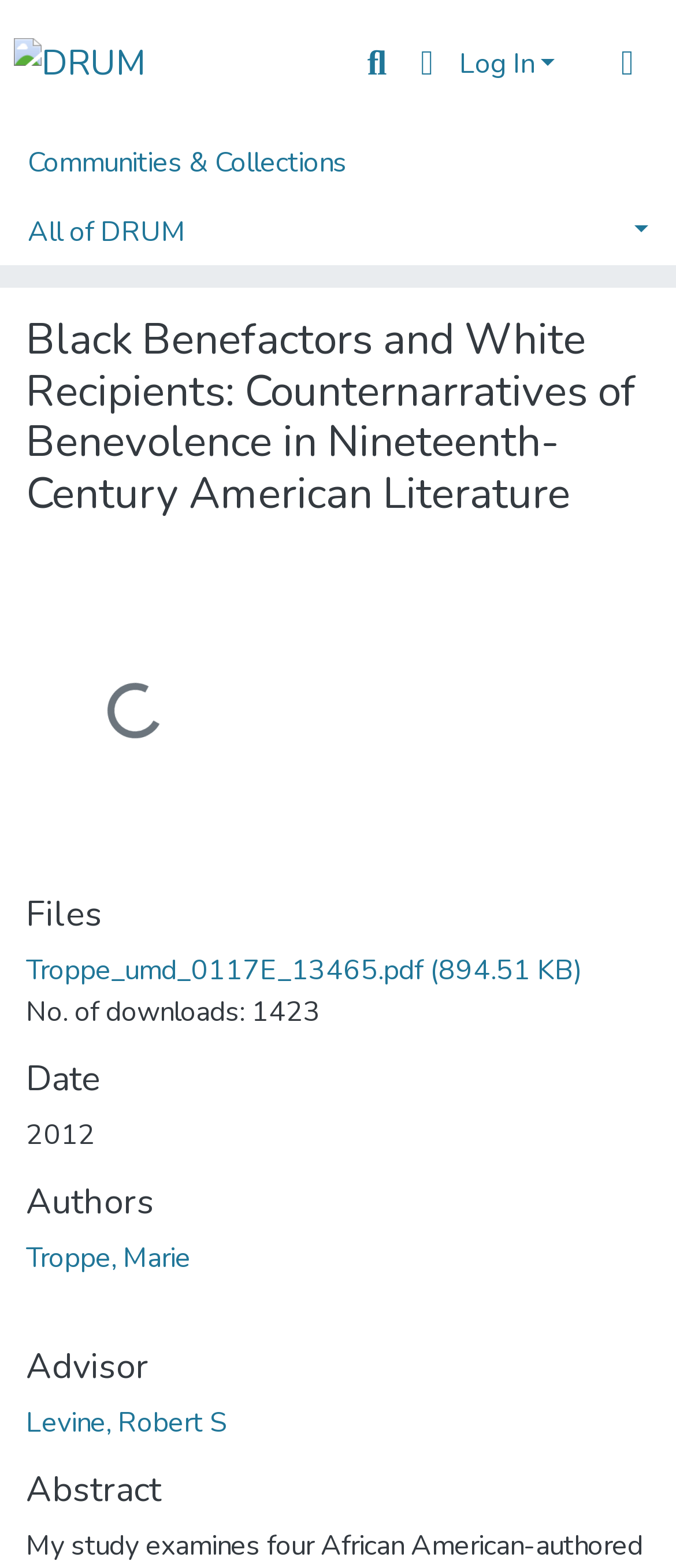From the image, can you give a detailed response to the question below:
Who is the author of the thesis?

I found the answer by looking at the 'Authors' section, where it lists 'Troppe, Marie' as the author.